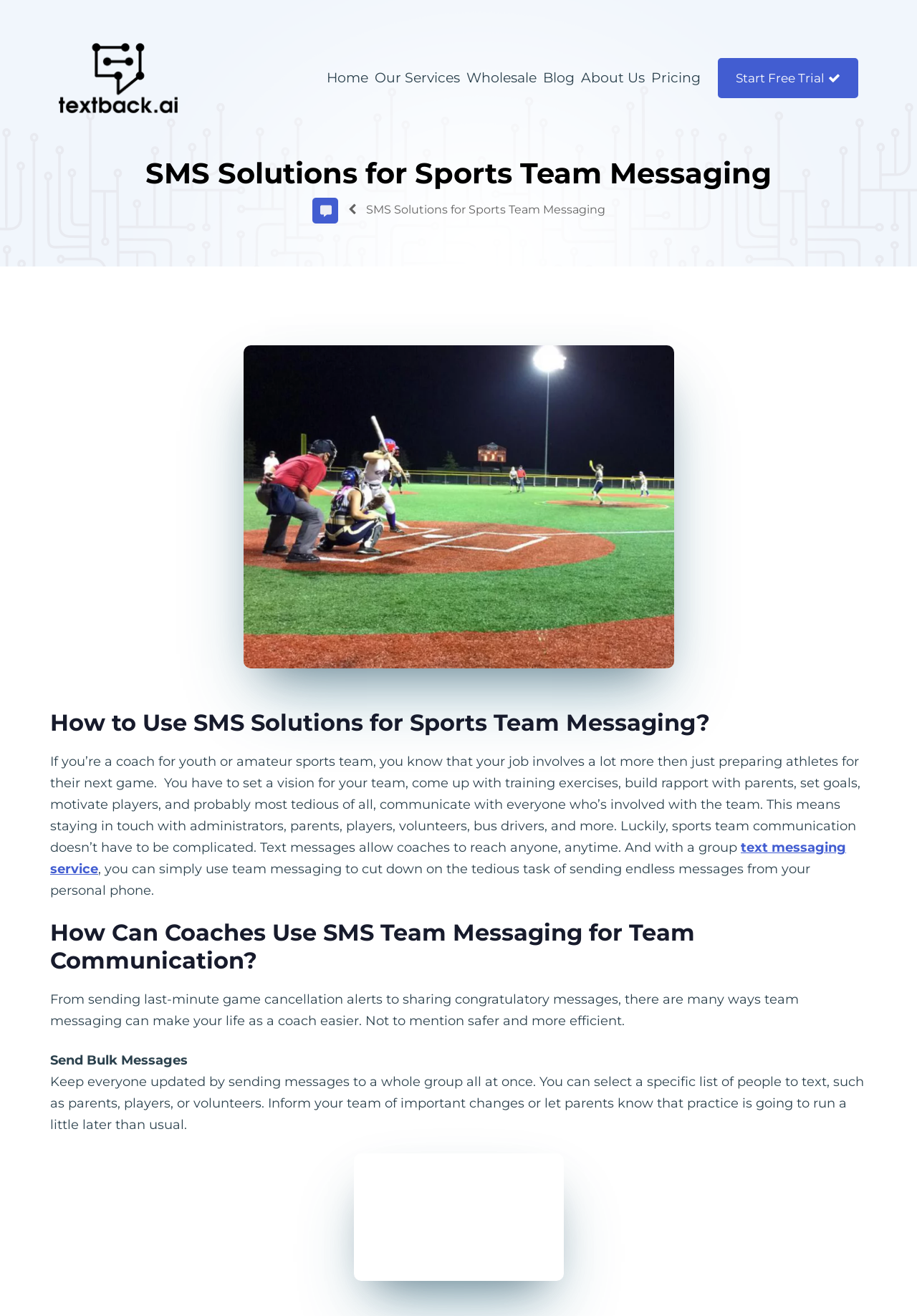Specify the bounding box coordinates for the region that must be clicked to perform the given instruction: "Click the 'Our Services' link".

[0.409, 0.053, 0.502, 0.065]